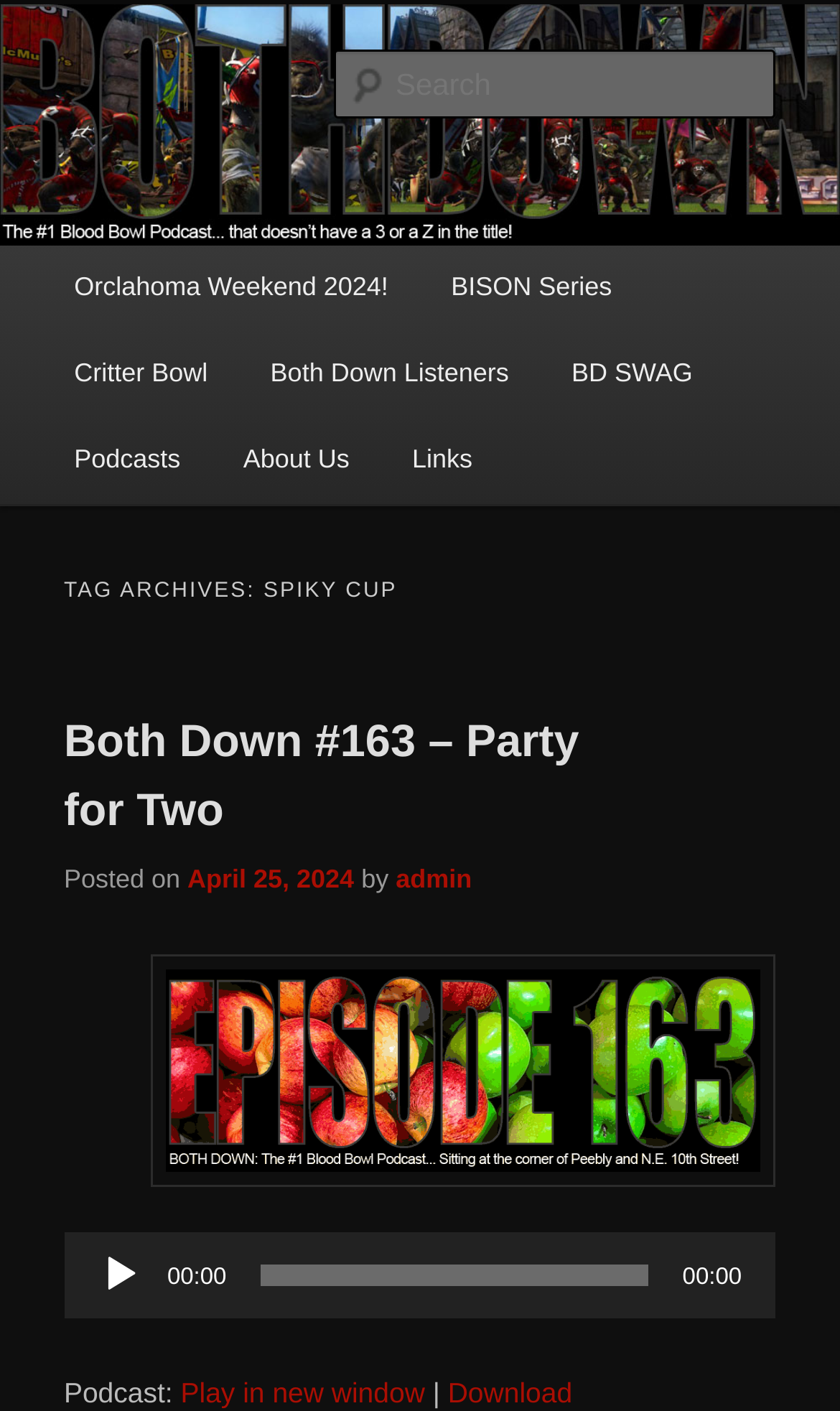Refer to the image and provide an in-depth answer to the question: 
What is the date of the latest podcast episode?

The date of the latest podcast episode can be found next to the text 'Posted on' in the section 'TAG ARCHIVES: SPIKY CUP'.